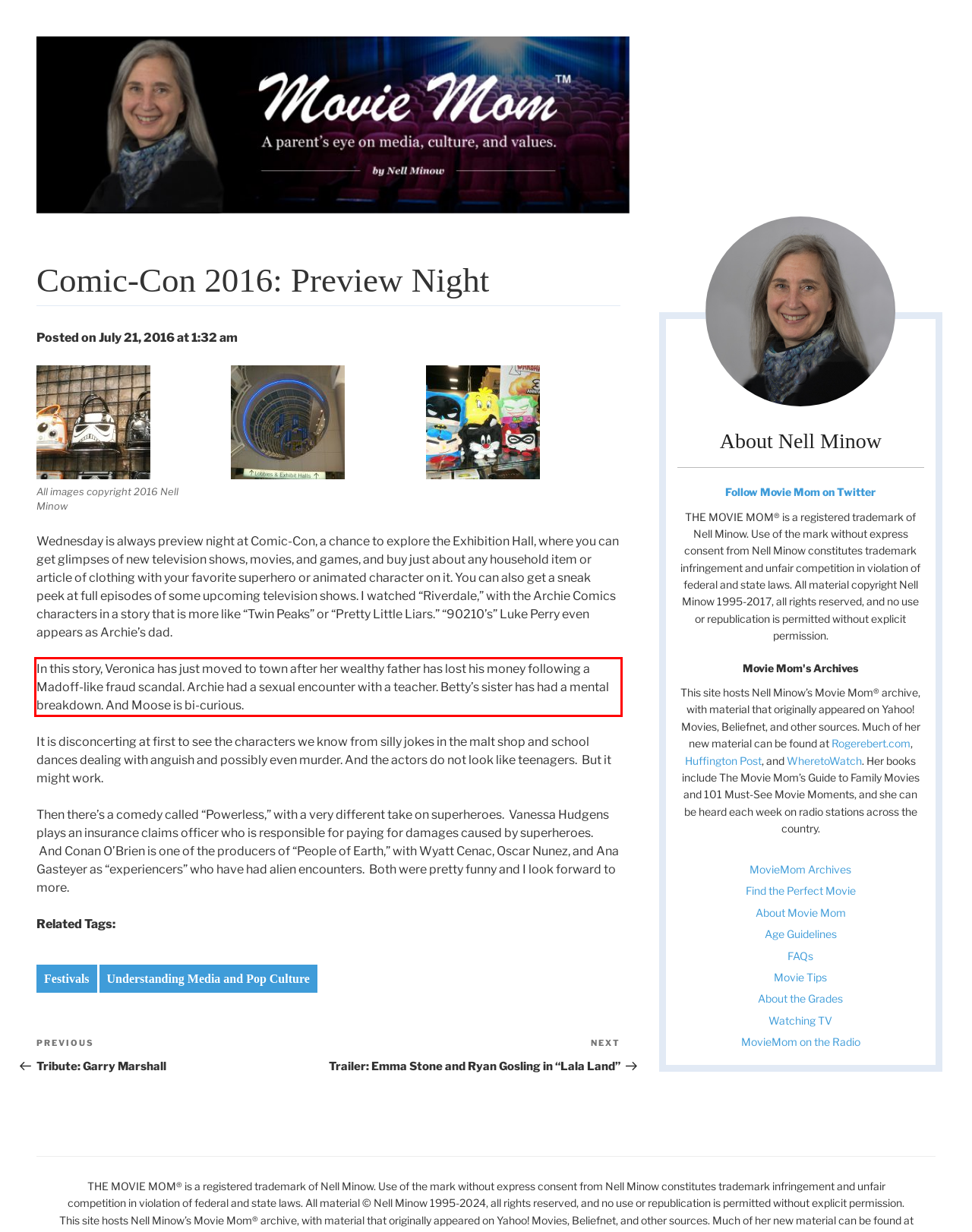From the given screenshot of a webpage, identify the red bounding box and extract the text content within it.

In this story, Veronica has just moved to town after her wealthy father has lost his money following a Madoff-like fraud scandal. Archie had a sexual encounter with a teacher. Betty’s sister has had a mental breakdown. And Moose is bi-curious.